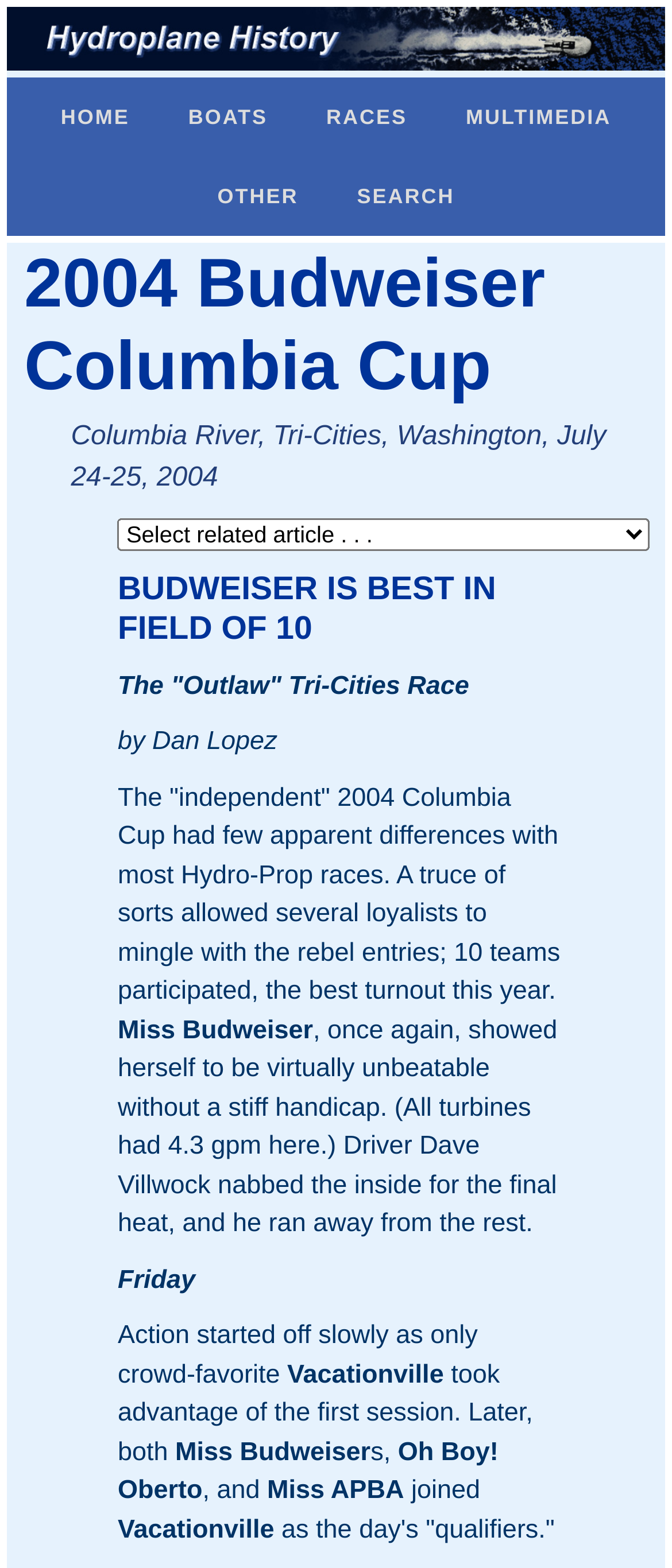How many teams participated in the 2004 Columbia Cup?
Please provide a comprehensive and detailed answer to the question.

I found the answer in the text '10 teams participated, the best turnout this year.' which is a part of the webpage's content.